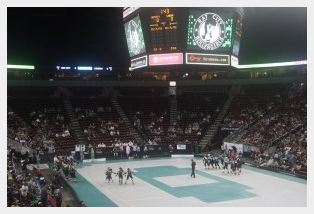Elaborate on the various elements present in the image.

The image captures an exciting moment during a Roller Derby match, showcasing a vibrant arena filled with spectators. In the foreground, a group of athletes in roller skates can be seen engaging in a spirited competition on the track. Above them, a large scoreboard displays the game's progress, adding to the energetic atmosphere. The stands are populated with fans, reflecting the popularity and excitement of the event. This scene follows a Mariners game, highlighting a thrilling evening out in the city, filled with diverse entertainment options. The overall vibe is lively and engaging, celebrating the unique charm of Roller Derby in a bustling environment.